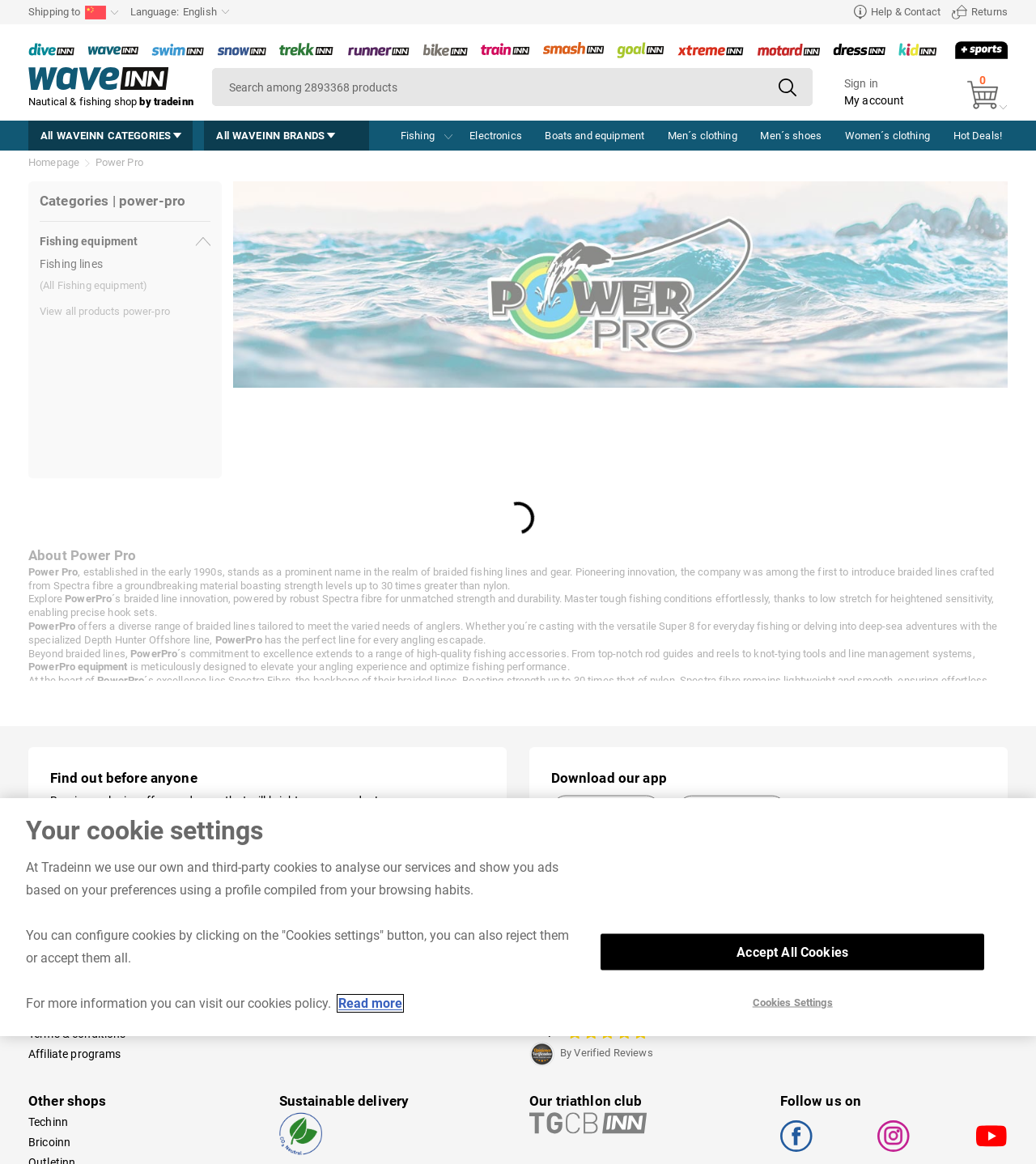Provide the bounding box coordinates of the HTML element described as: "Christmas". The bounding box coordinates should be four float numbers between 0 and 1, i.e., [left, top, right, bottom].

[0.753, 0.845, 0.804, 0.857]